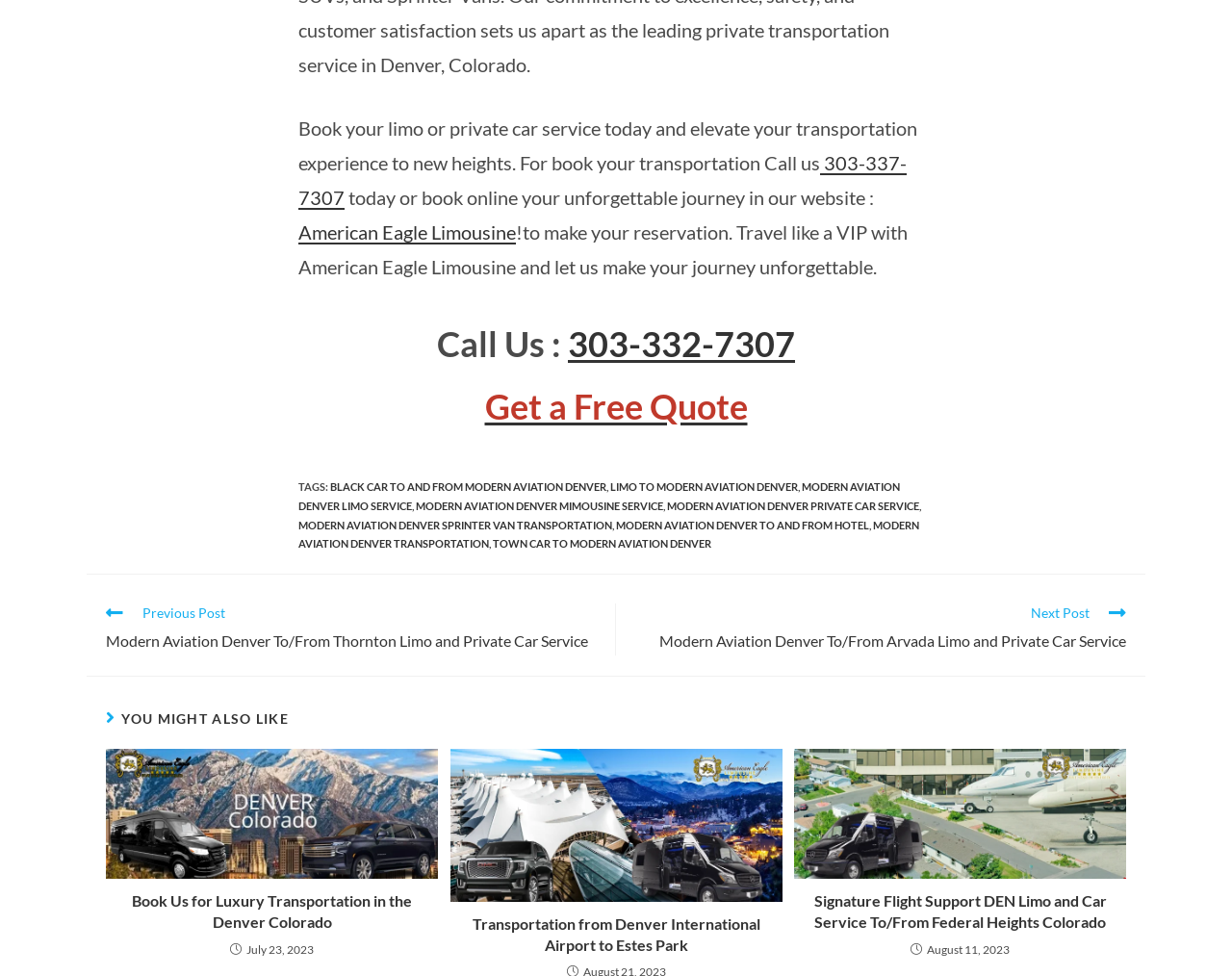What is the purpose of the 'Get a Free Quote' link?
Look at the image and construct a detailed response to the question.

The 'Get a Free Quote' link is located in the top section of the webpage, and its purpose is to allow users to request a free quote for limousine services provided by American Eagle Limousine.